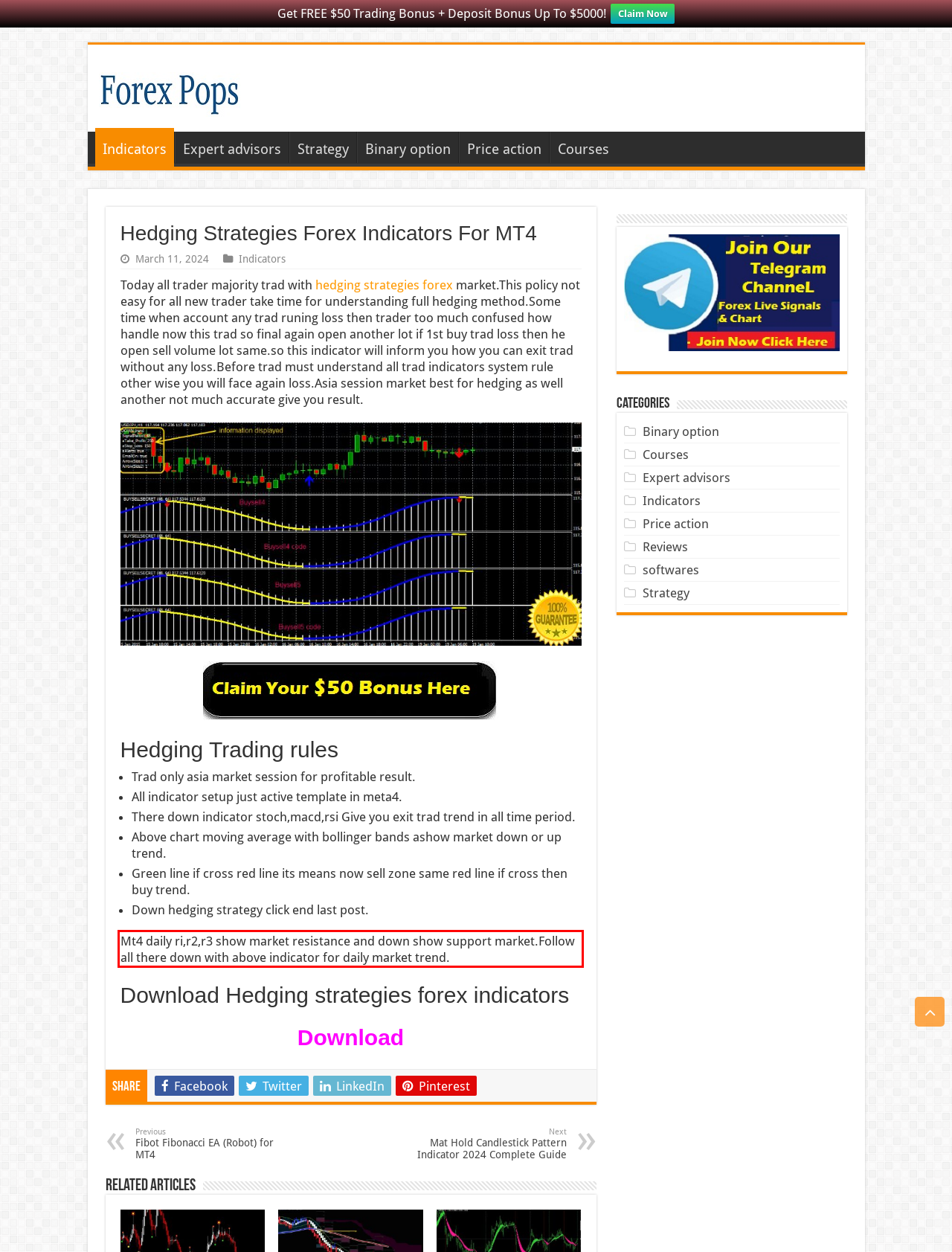Please perform OCR on the UI element surrounded by the red bounding box in the given webpage screenshot and extract its text content.

Mt4 daily ri,r2,r3 show market resistance and down show support market.Follow all there down with above indicator for daily market trend.